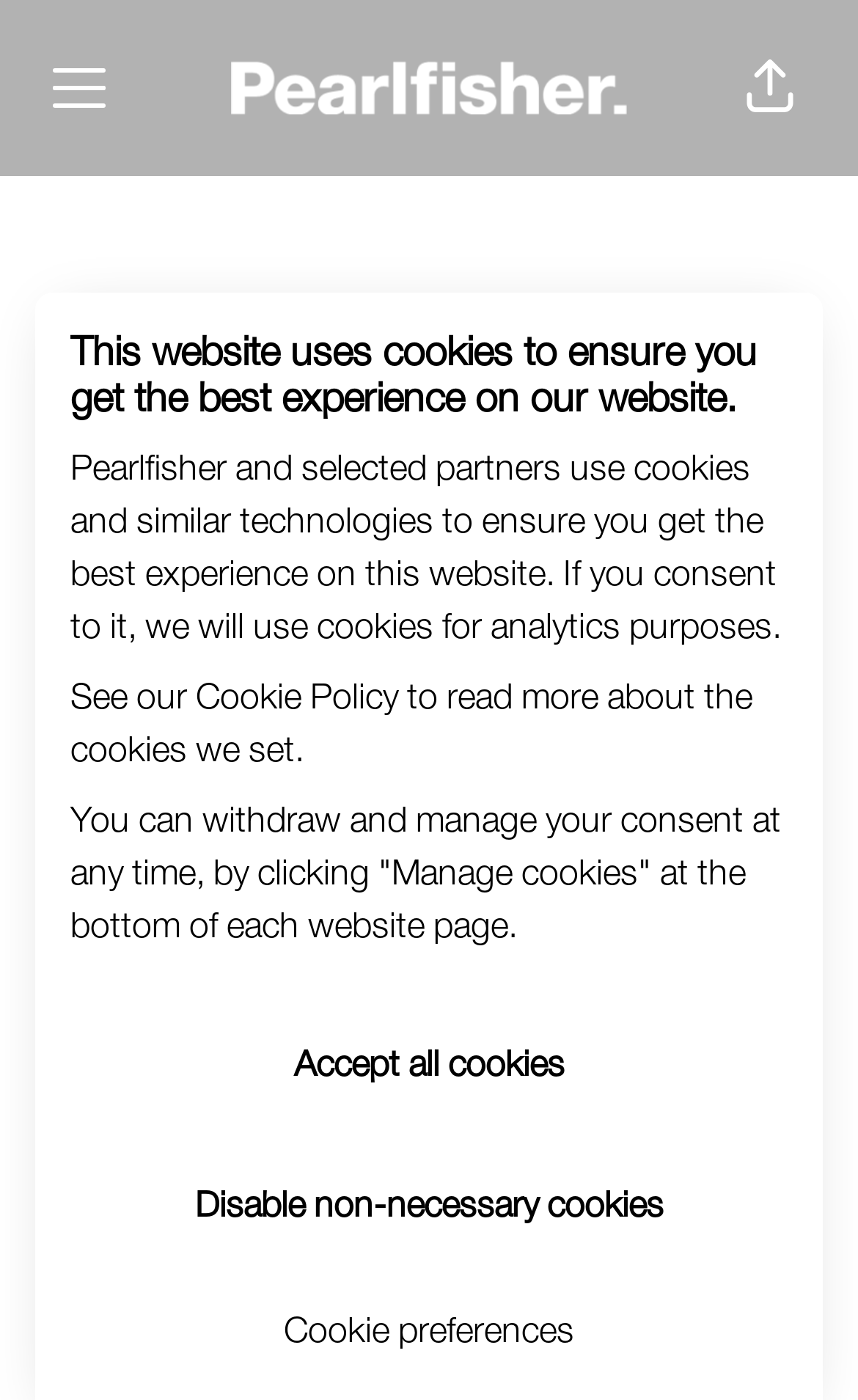For the element described, predict the bounding box coordinates as (top-left x, top-left y, bottom-right x, bottom-right y). All values should be between 0 and 1. Element description: Career menu

[0.021, 0.019, 0.164, 0.107]